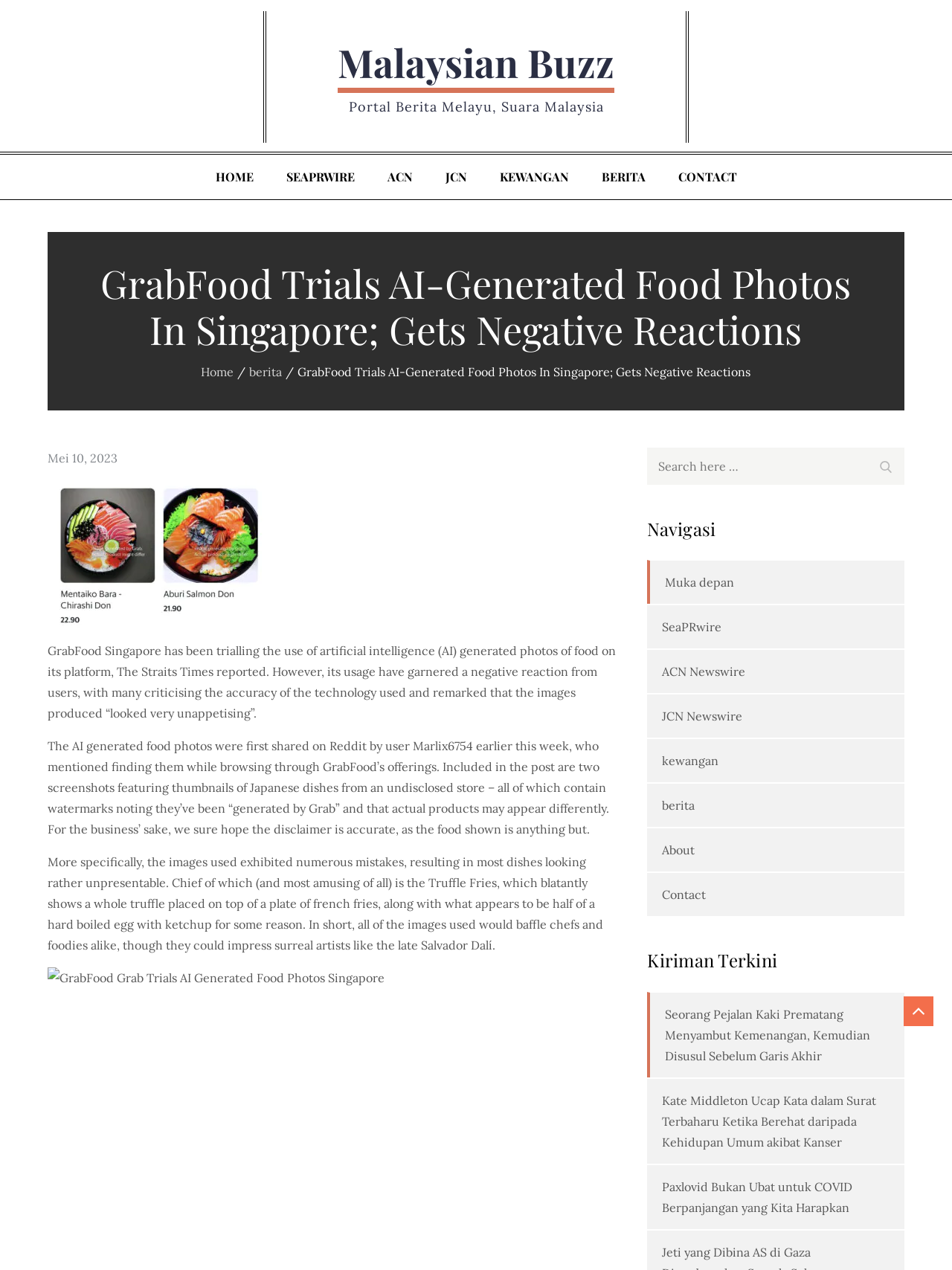Answer the question using only a single word or phrase: 
What is GrabFood trialling in Singapore?

AI-generated food photos